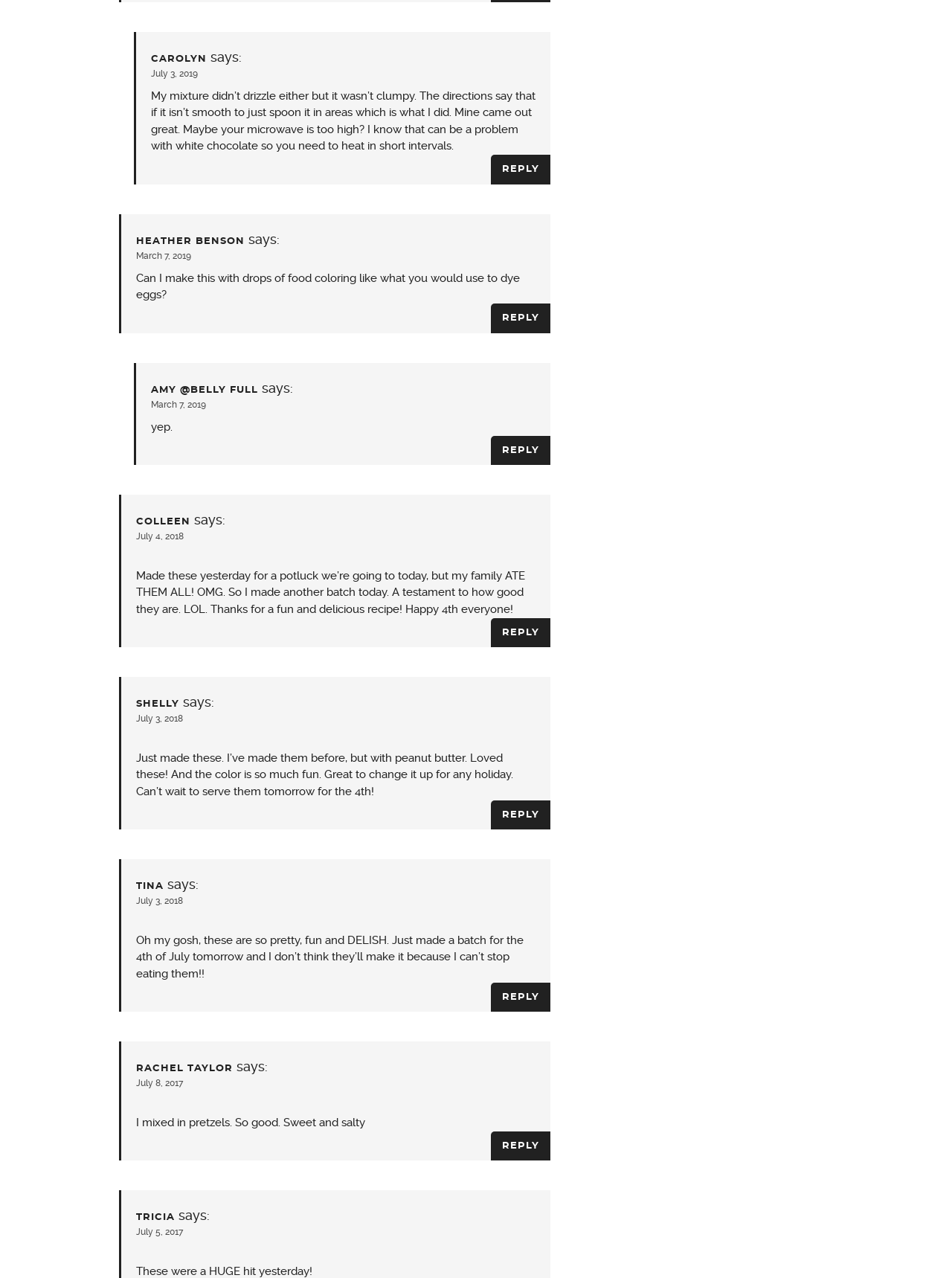Calculate the bounding box coordinates for the UI element based on the following description: "value="Sign Me Up!"". Ensure the coordinates are four float numbers between 0 and 1, i.e., [left, top, right, bottom].

[0.078, 0.686, 0.185, 0.71]